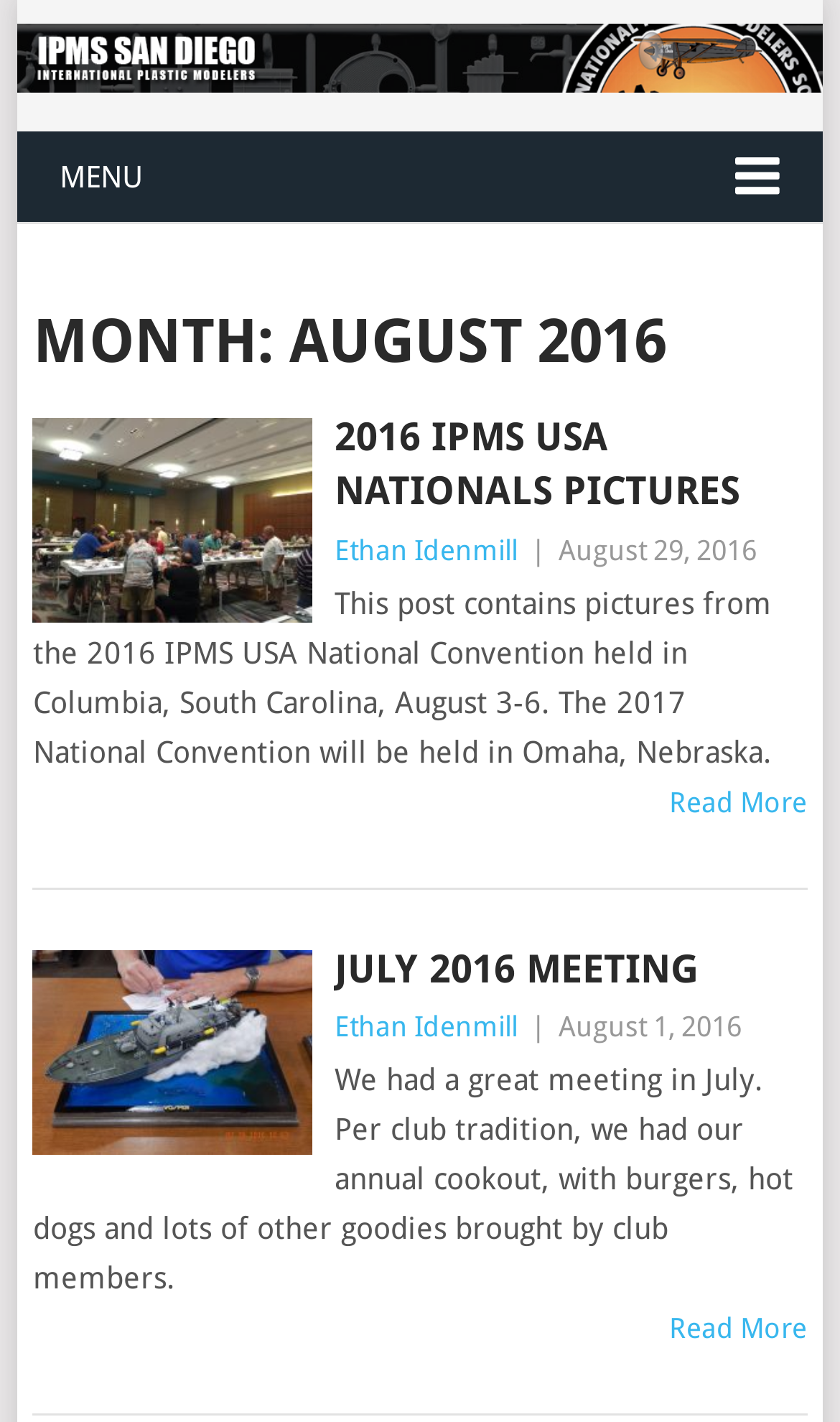Find the bounding box coordinates for the area that must be clicked to perform this action: "Click the logo".

None